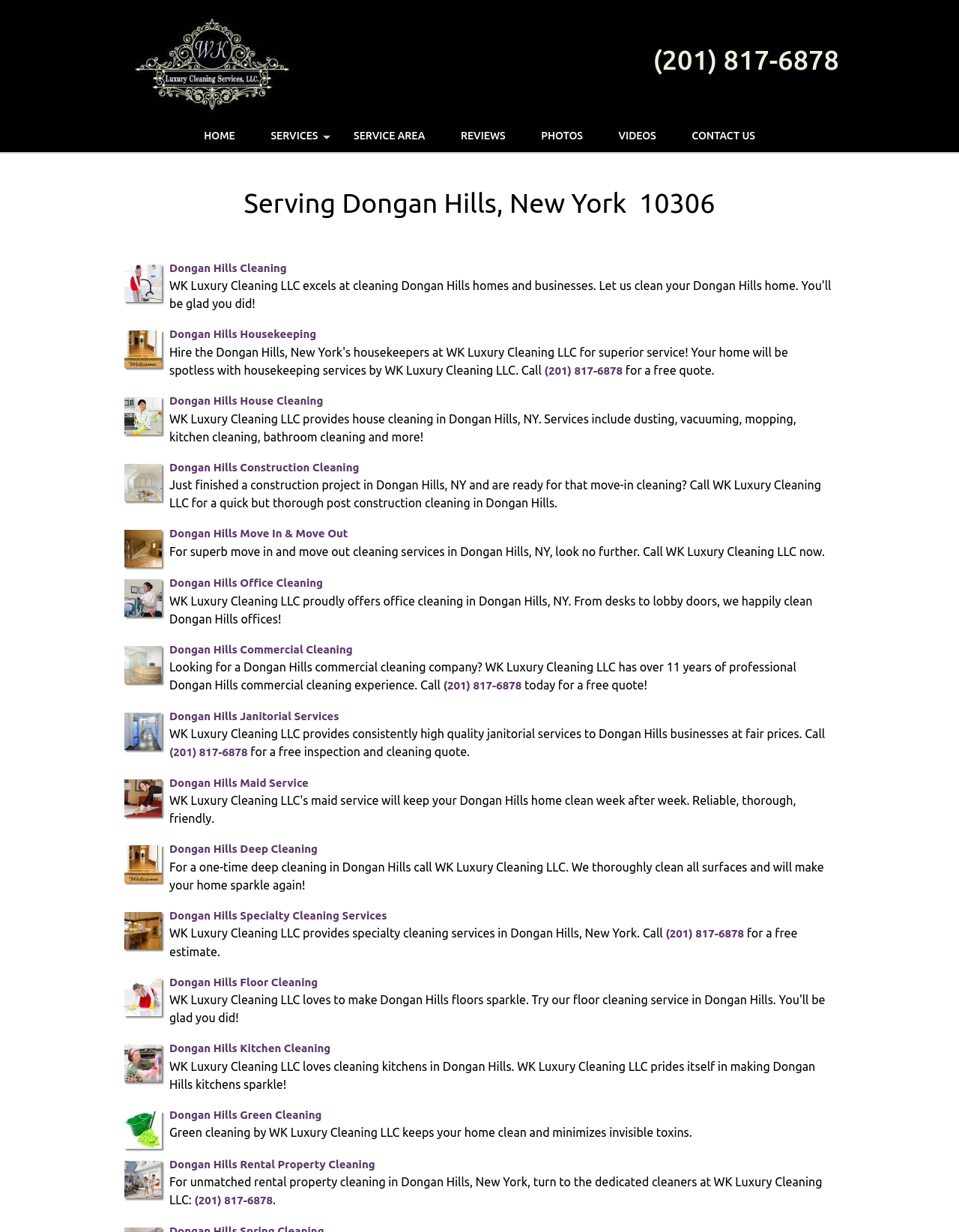Predict the bounding box coordinates of the area that should be clicked to accomplish the following instruction: "Click the 'HOME' link". The bounding box coordinates should consist of four float numbers between 0 and 1, i.e., [left, top, right, bottom].

[0.195, 0.097, 0.262, 0.123]